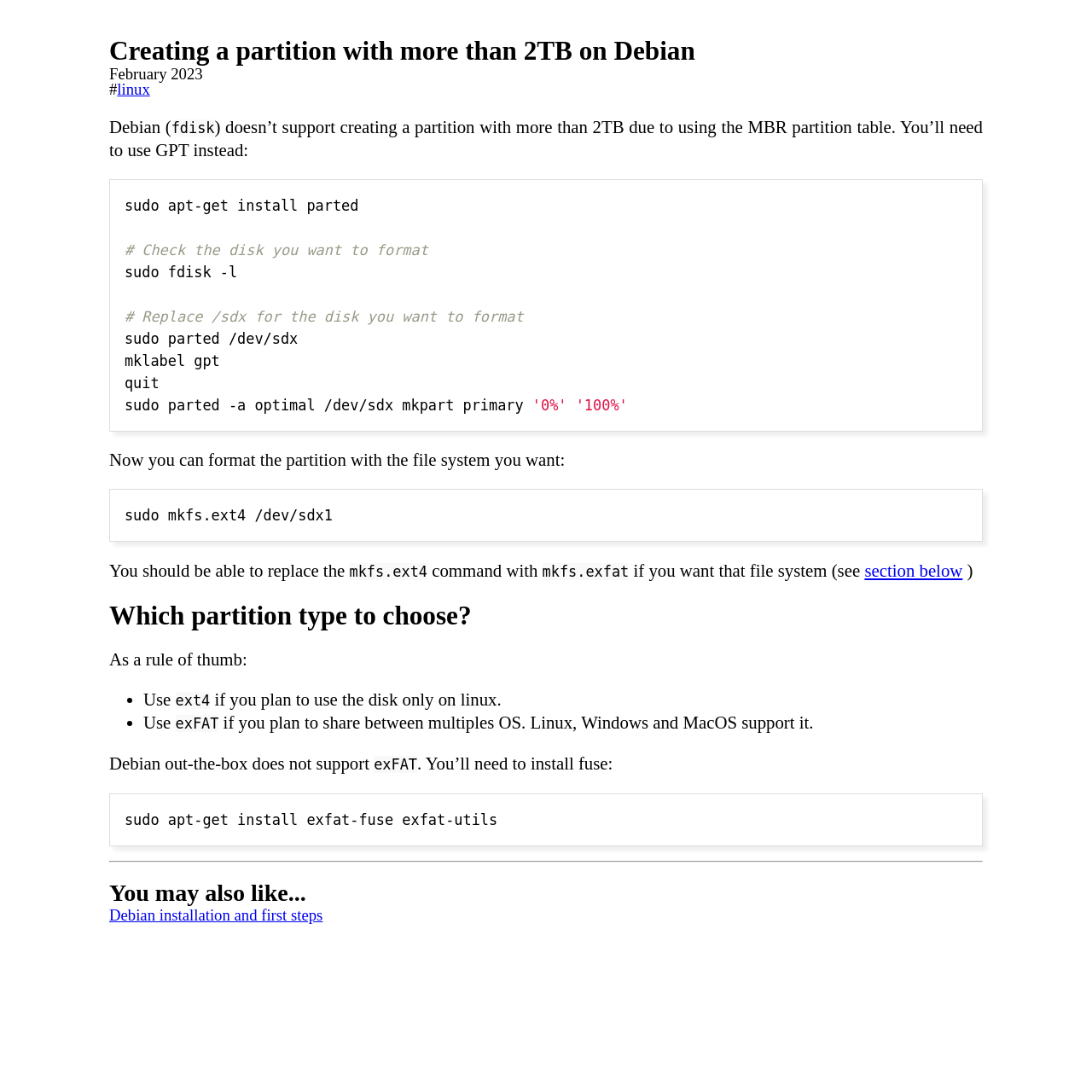Based on the element description: "linux", identify the UI element and provide its bounding box coordinates. Use four float numbers between 0 and 1, [left, top, right, bottom].

[0.107, 0.074, 0.137, 0.09]